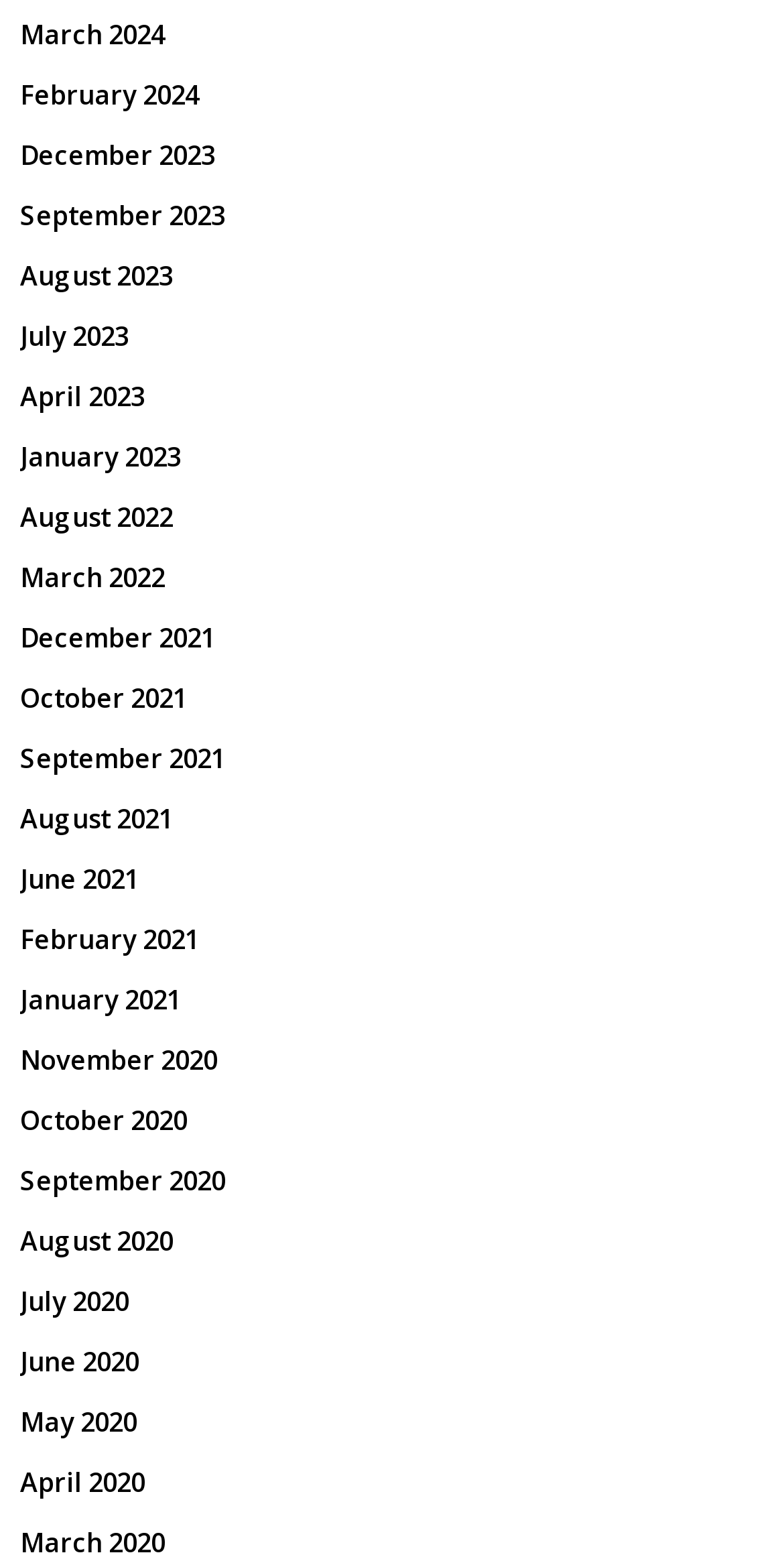Please respond to the question using a single word or phrase:
How many links are there in total?

25